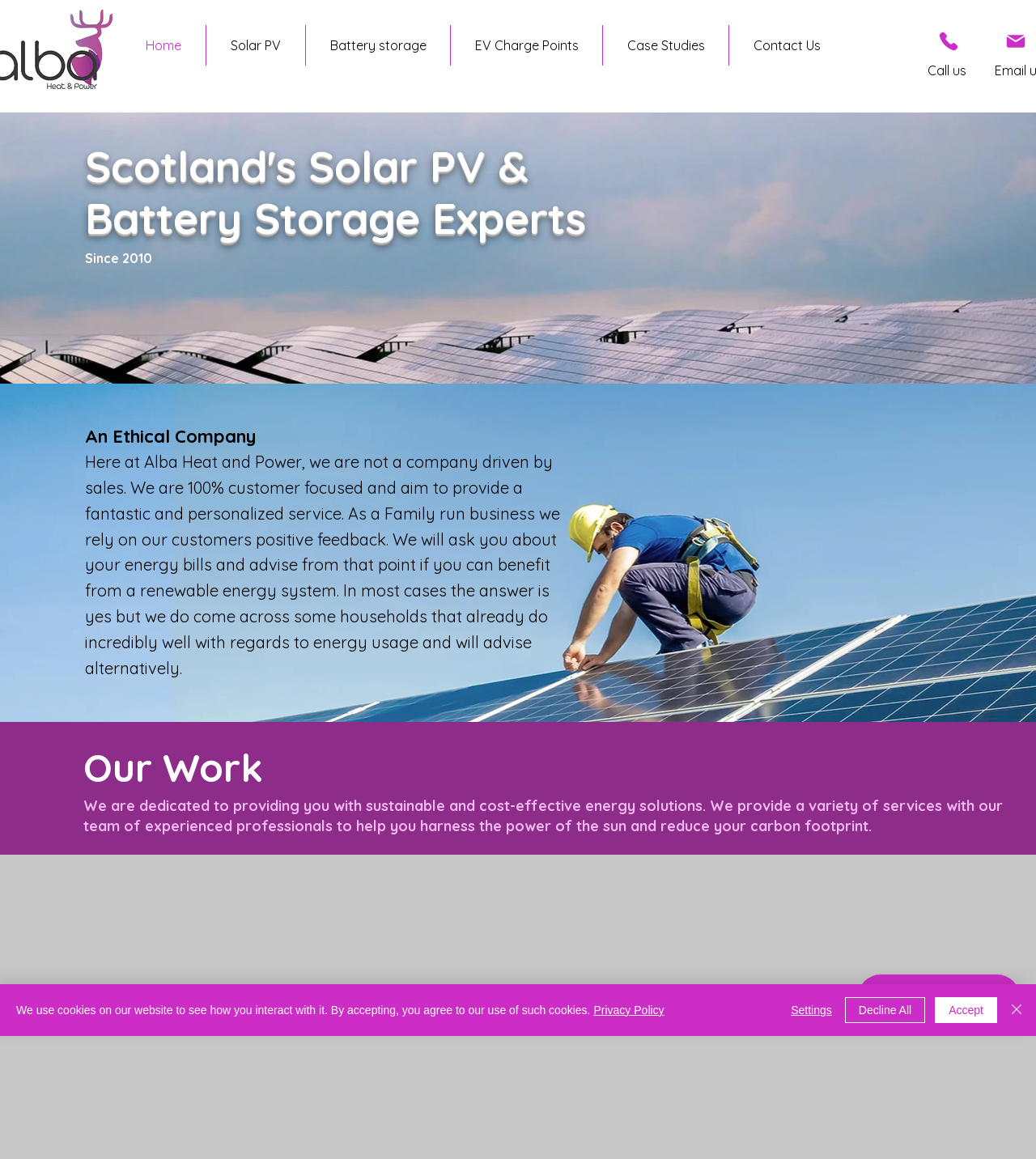Based on the image, provide a detailed response to the question:
What is the company's approach to sales?

The company is not driven by sales, but rather focuses on providing a fantastic and personalized service to its customers, as stated in the heading 'An Ethical Company'.